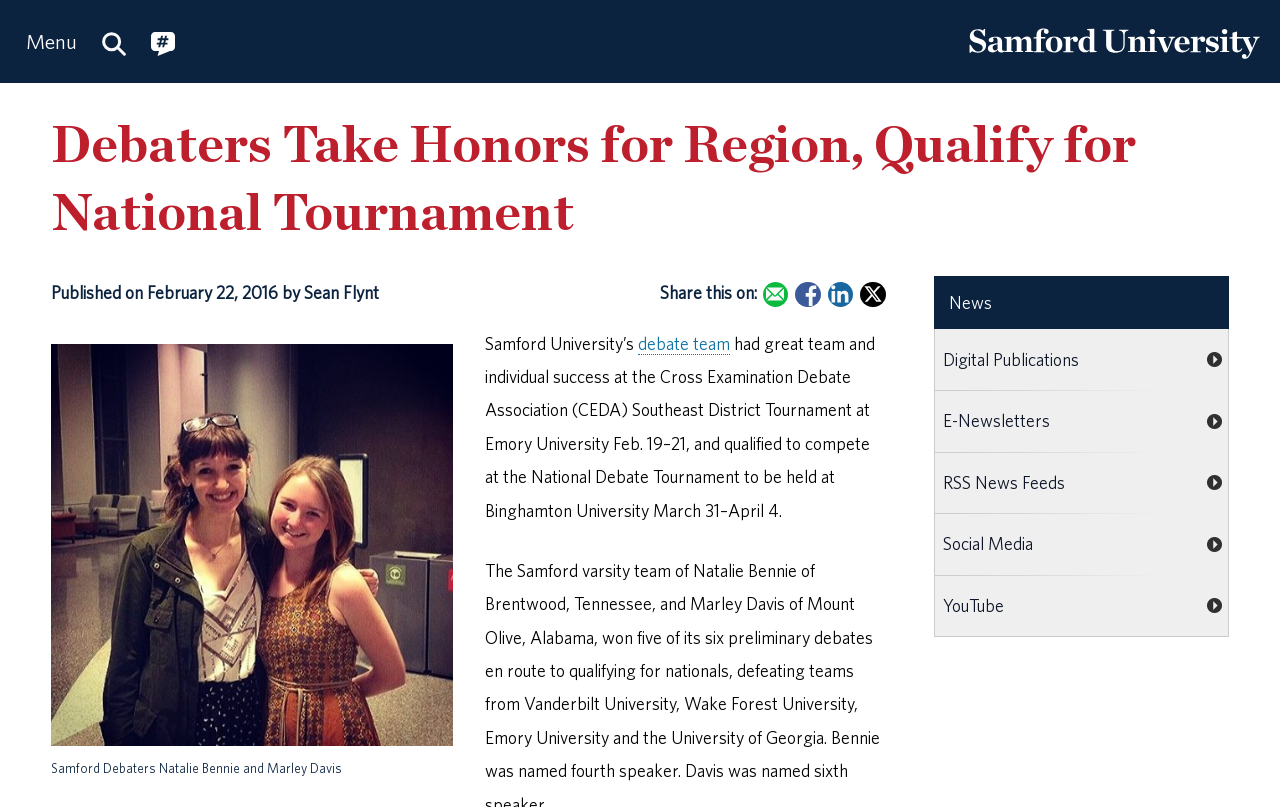Using the webpage screenshot and the element description Social Media, determine the bounding box coordinates. Specify the coordinates in the format (top-left x, top-left y, bottom-right x, bottom-right y) with values ranging from 0 to 1.

[0.731, 0.636, 0.959, 0.712]